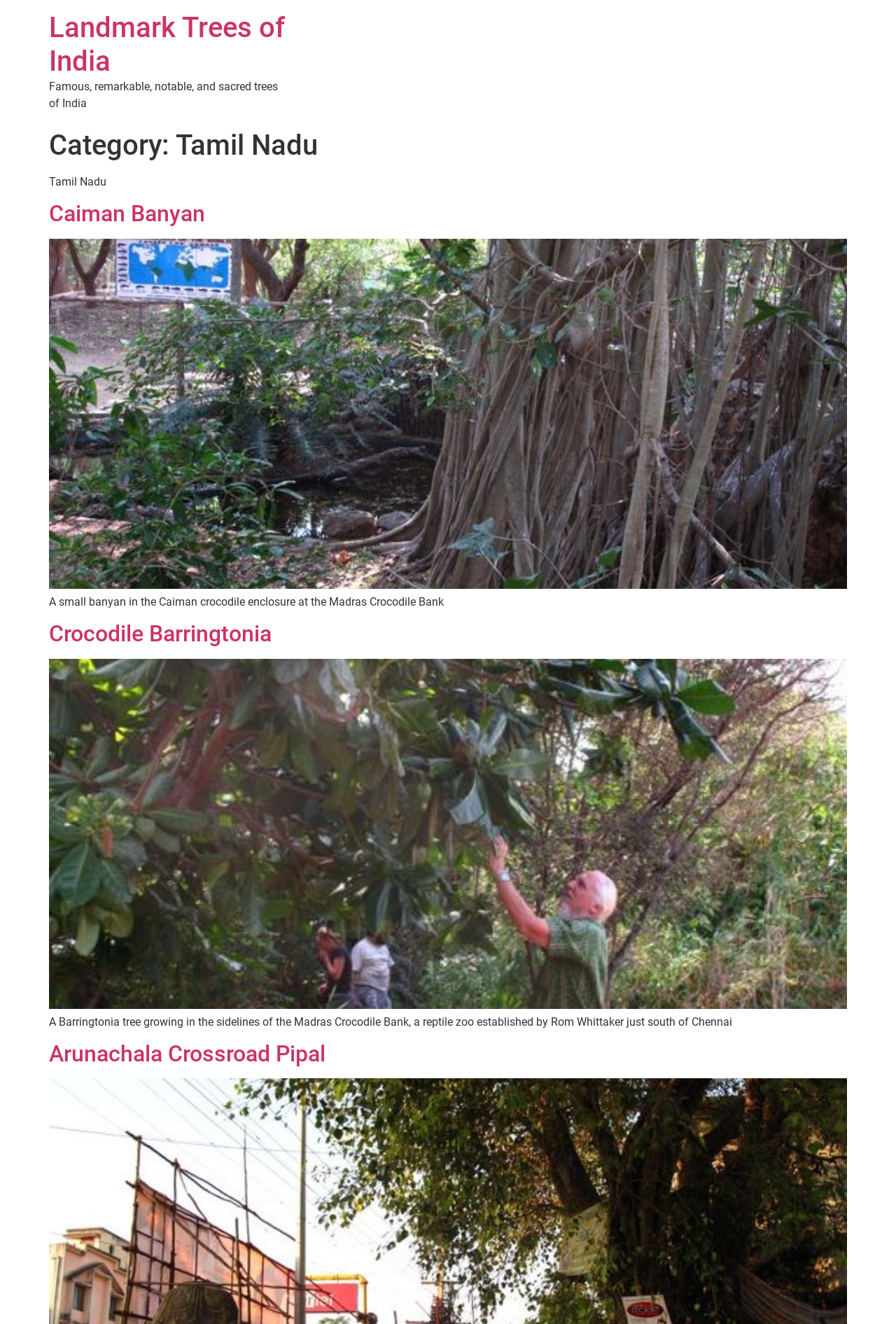How many links are there in the webpage?
Answer briefly with a single word or phrase based on the image.

5